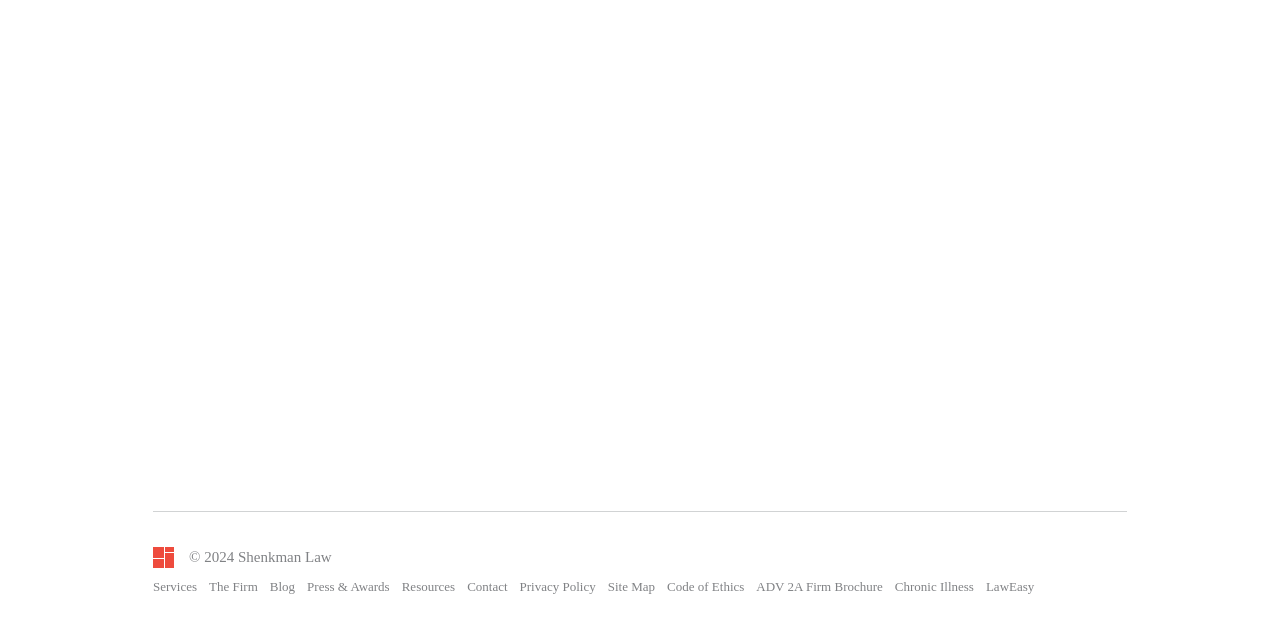Please locate the UI element described by "Code of Ethics" and provide its bounding box coordinates.

[0.521, 0.905, 0.582, 0.928]